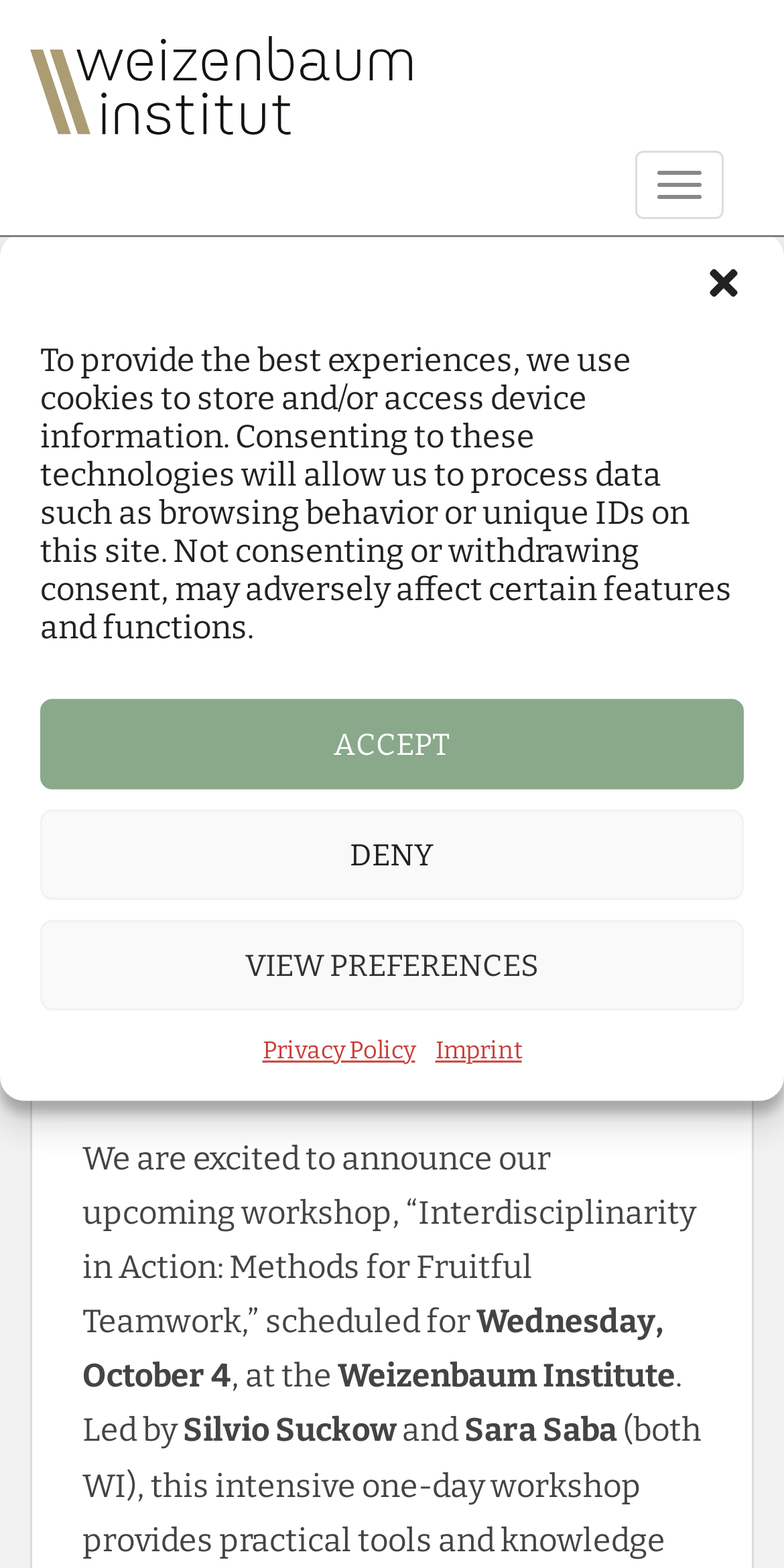Answer the following query concisely with a single word or phrase:
What is the tag associated with the current page?

Cross-disciplinary research